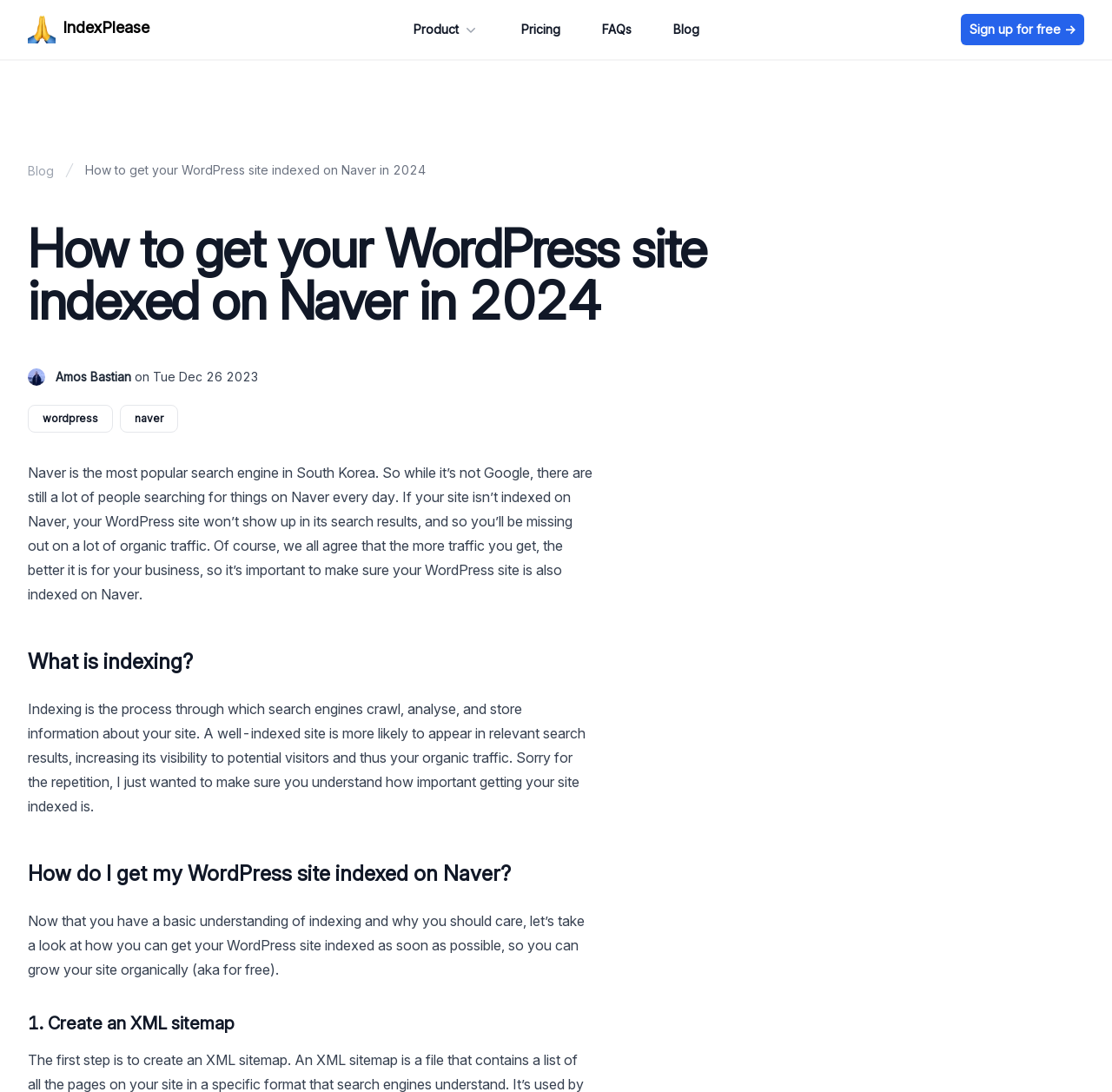Please locate the bounding box coordinates of the element that should be clicked to complete the given instruction: "Click on the 'FAQs' link".

[0.541, 0.018, 0.568, 0.037]